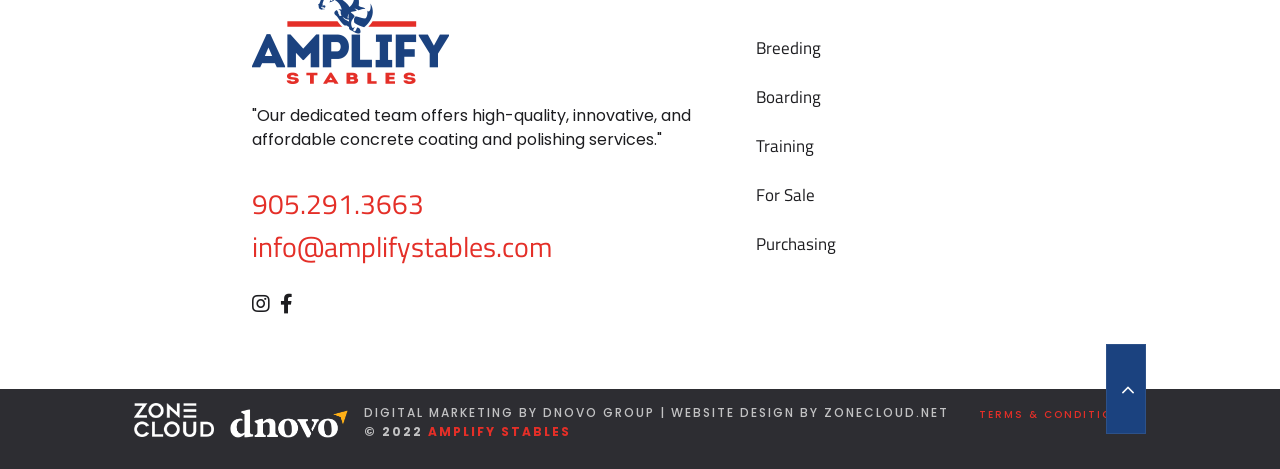Please determine the bounding box coordinates for the element that should be clicked to follow these instructions: "View all Latest".

None